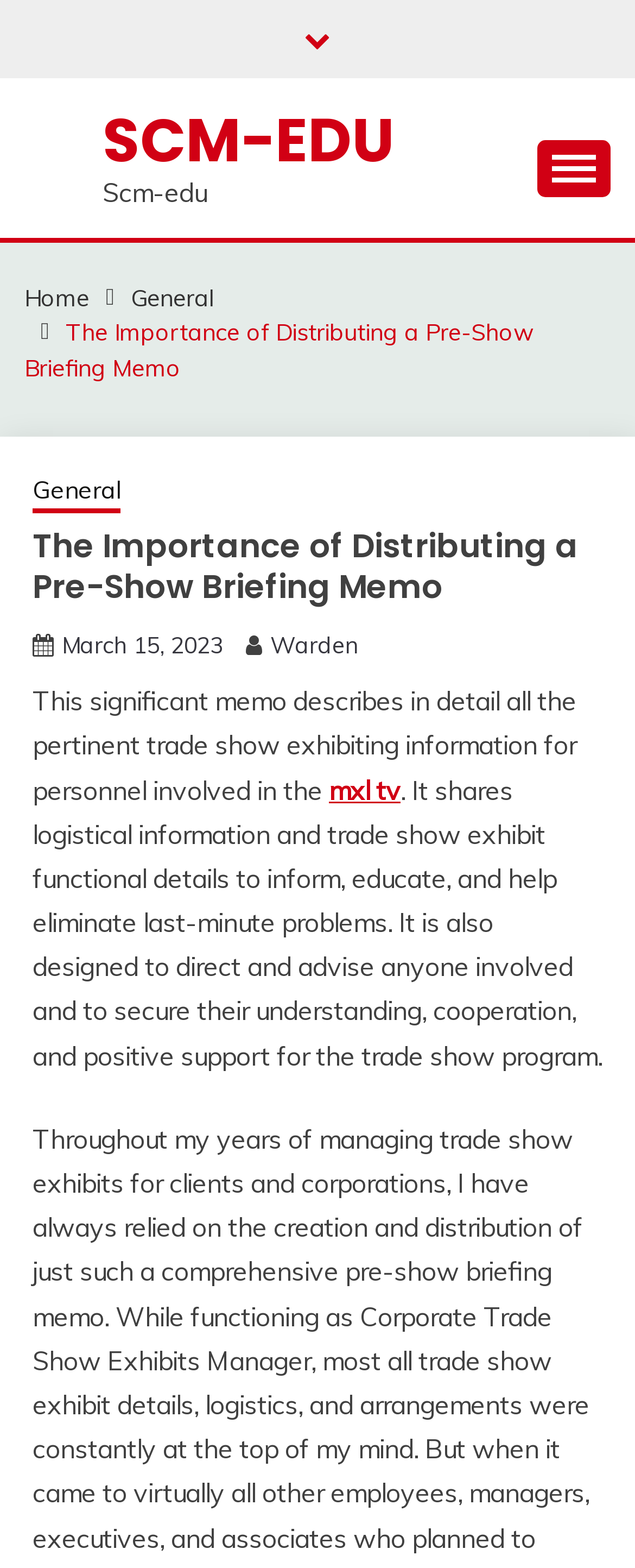Using the description "Fixtures", predict the bounding box of the relevant HTML element.

None